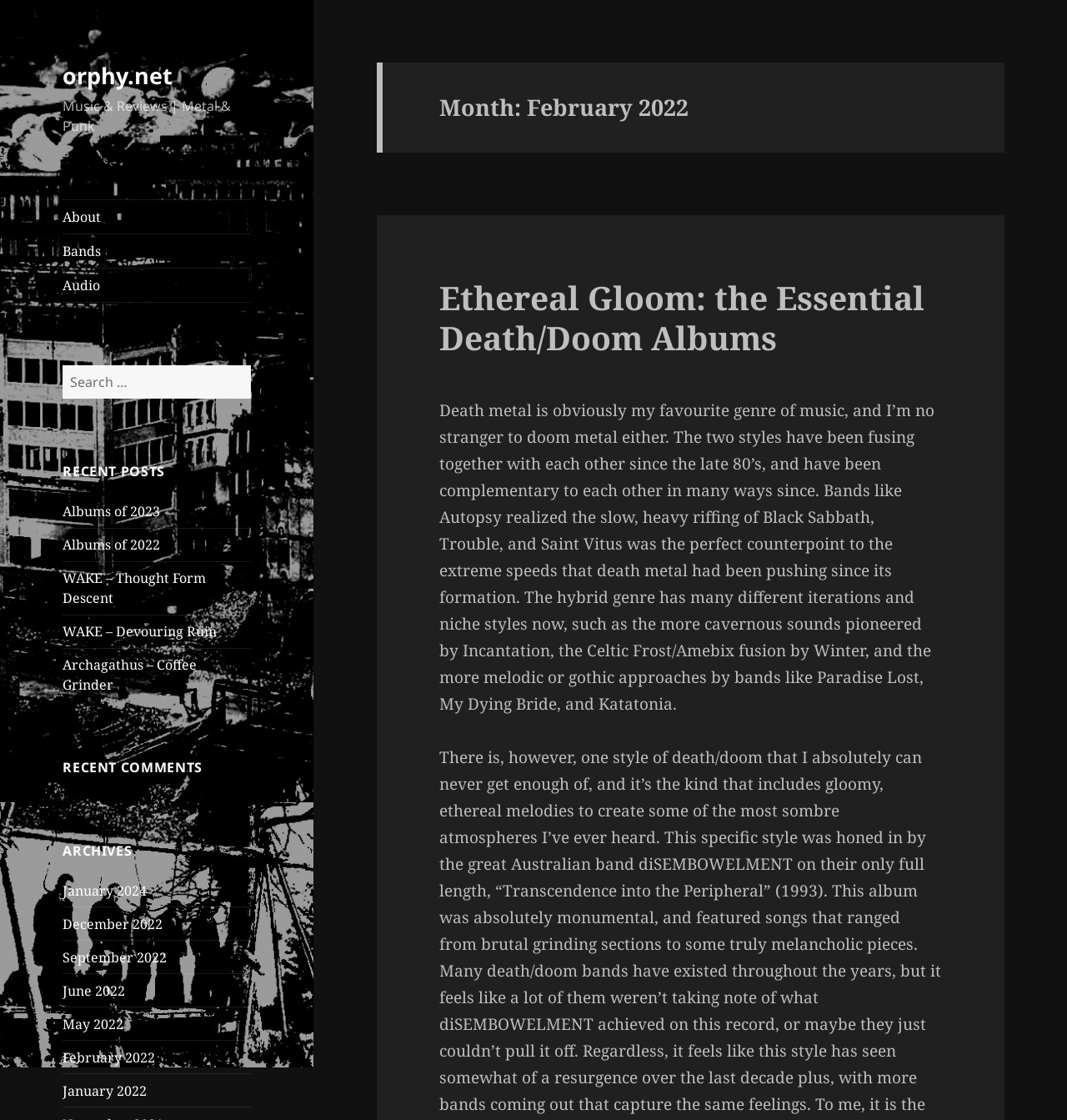Based on the element description September 2022, identify the bounding box coordinates for the UI element. The coordinates should be in the format (top-left x, top-left y, bottom-right x, bottom-right y) and within the 0 to 1 range.

[0.059, 0.846, 0.156, 0.863]